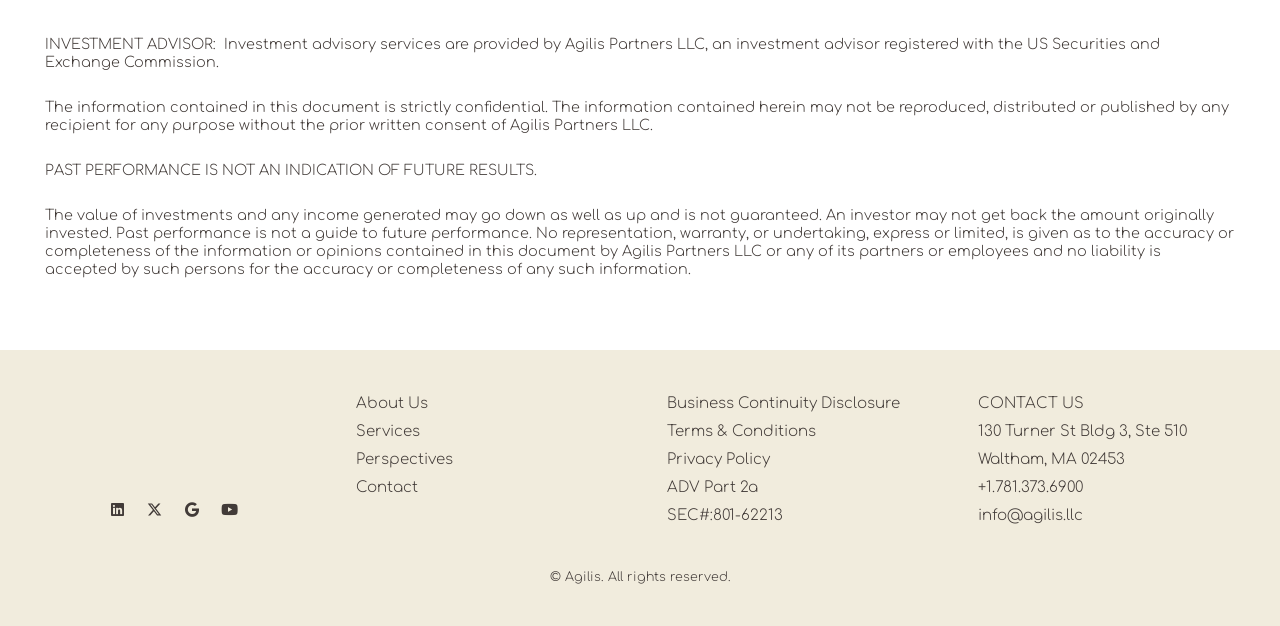What are the social media platforms linked on the webpage?
Refer to the screenshot and deliver a thorough answer to the question presented.

The answer can be found in the links section of the webpage, where there are links to LinkedIn, Twitter, Google, and YouTube, each with its corresponding icon.